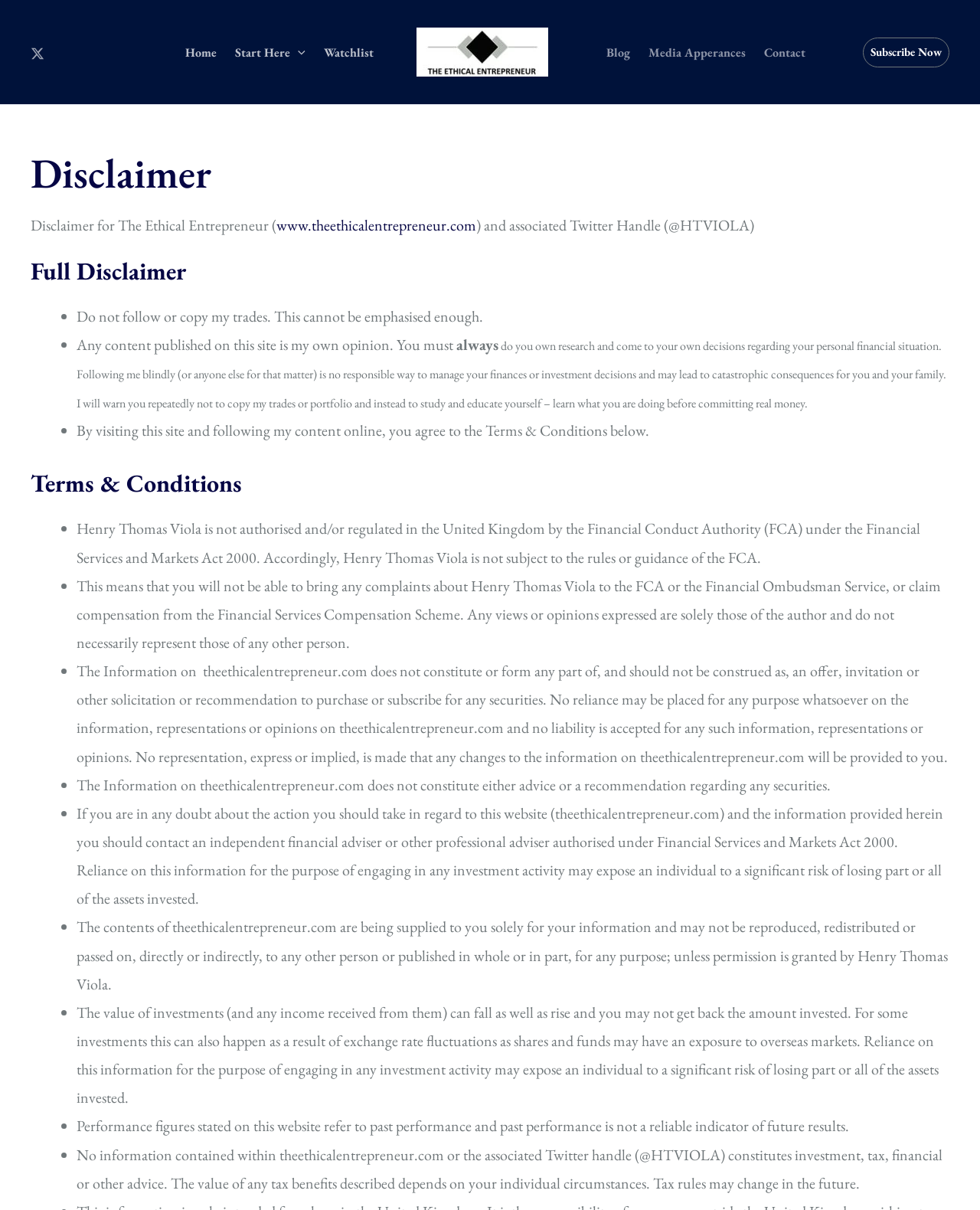Answer the following query with a single word or phrase:
What is the warning about following the author's trades?

Do not follow or copy my trades